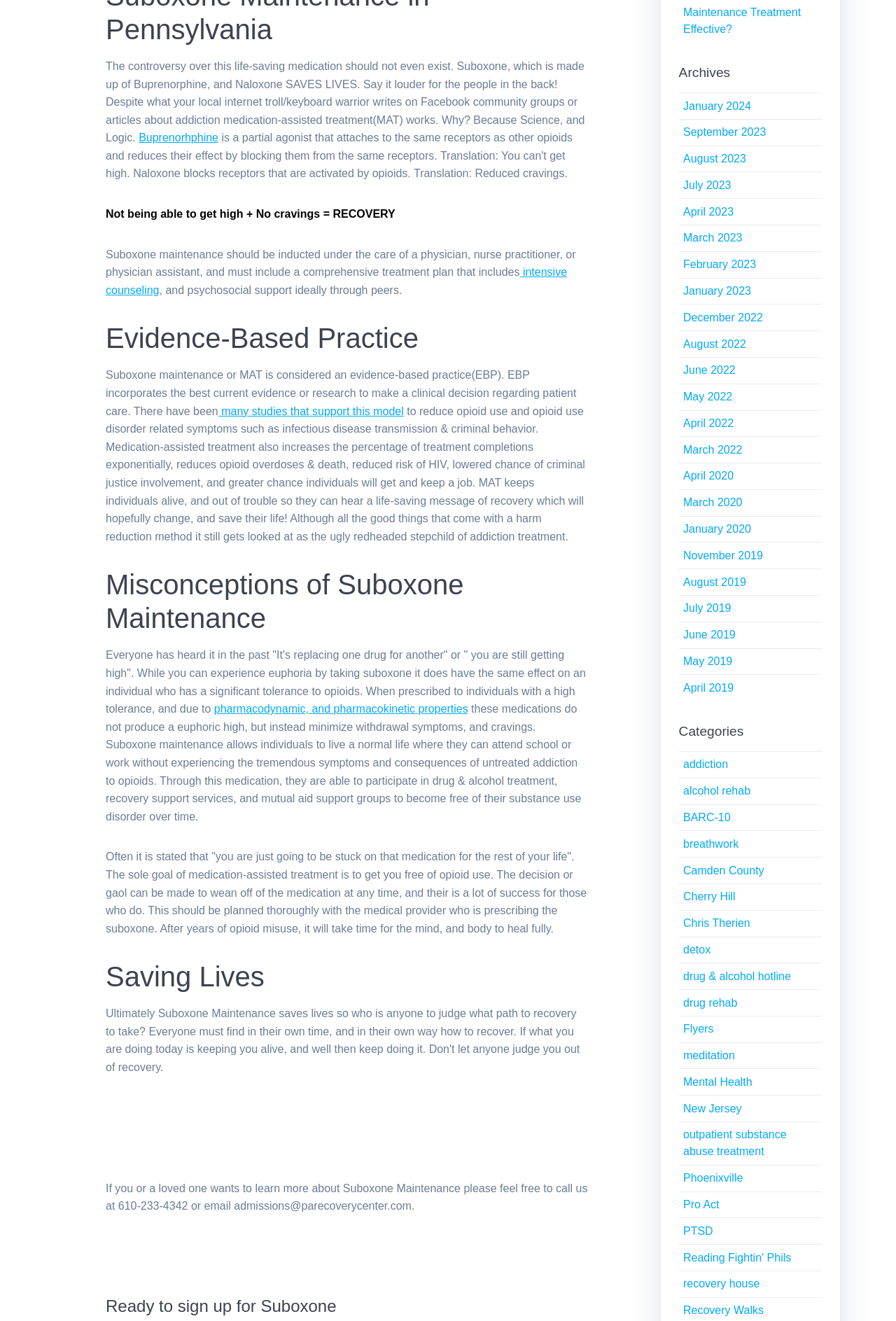Provide a brief response to the question using a single word or phrase: 
What is the purpose of Suboxone maintenance?

To reduce opioid use